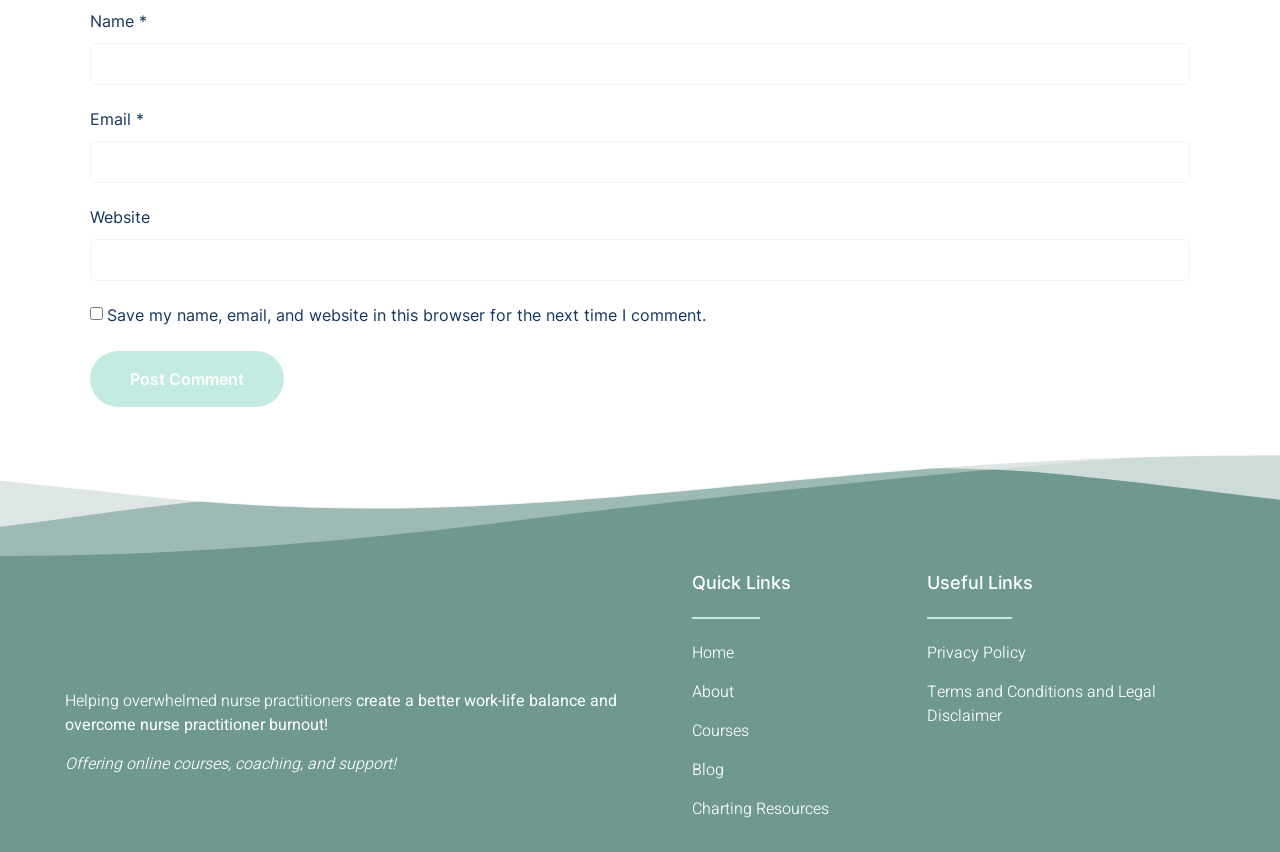Please locate the bounding box coordinates of the element that should be clicked to complete the given instruction: "Visit the Home page".

[0.541, 0.752, 0.717, 0.78]